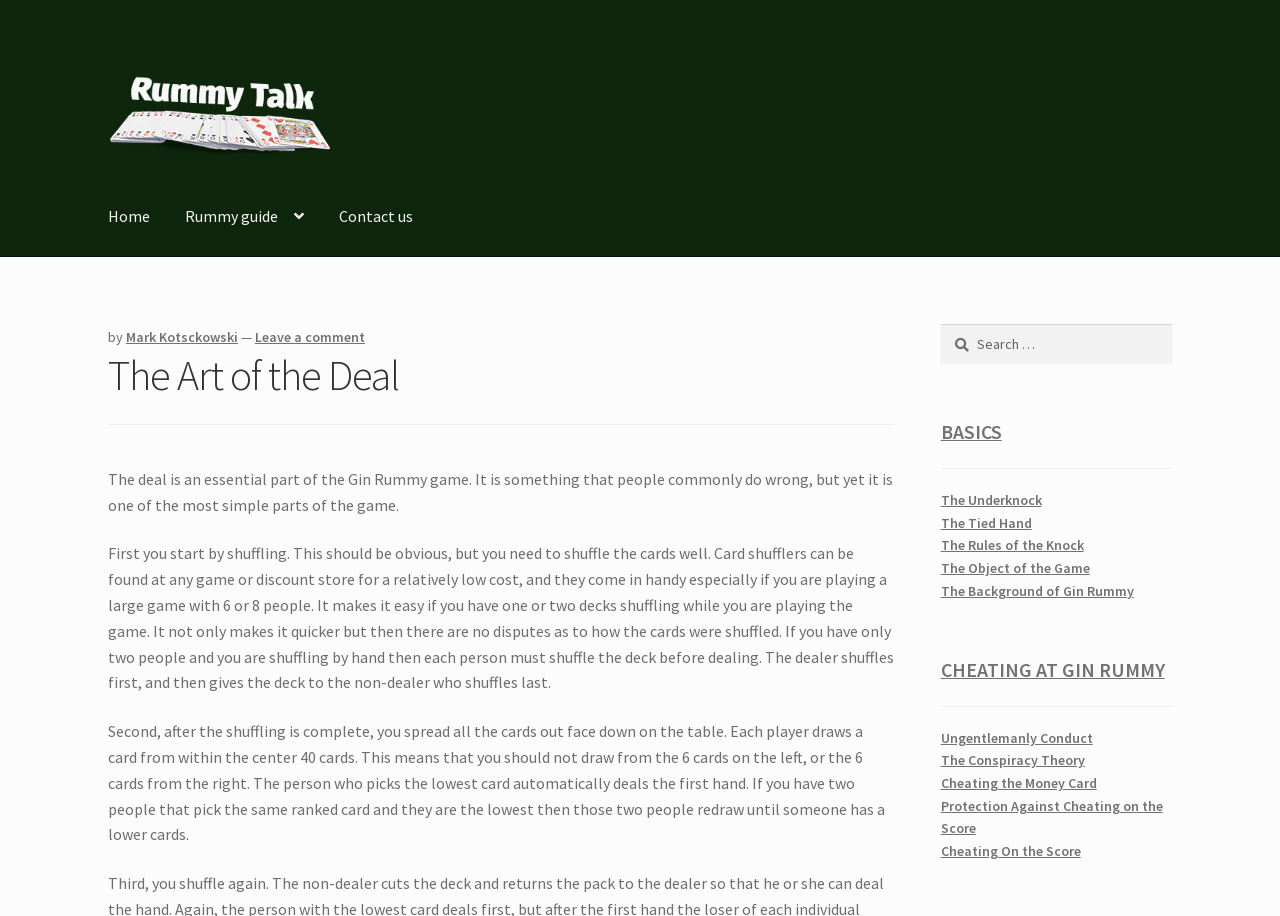Identify the bounding box coordinates for the region to click in order to carry out this instruction: "Read the 'The Art of the Deal' article". Provide the coordinates using four float numbers between 0 and 1, formatted as [left, top, right, bottom].

[0.084, 0.382, 0.699, 0.438]